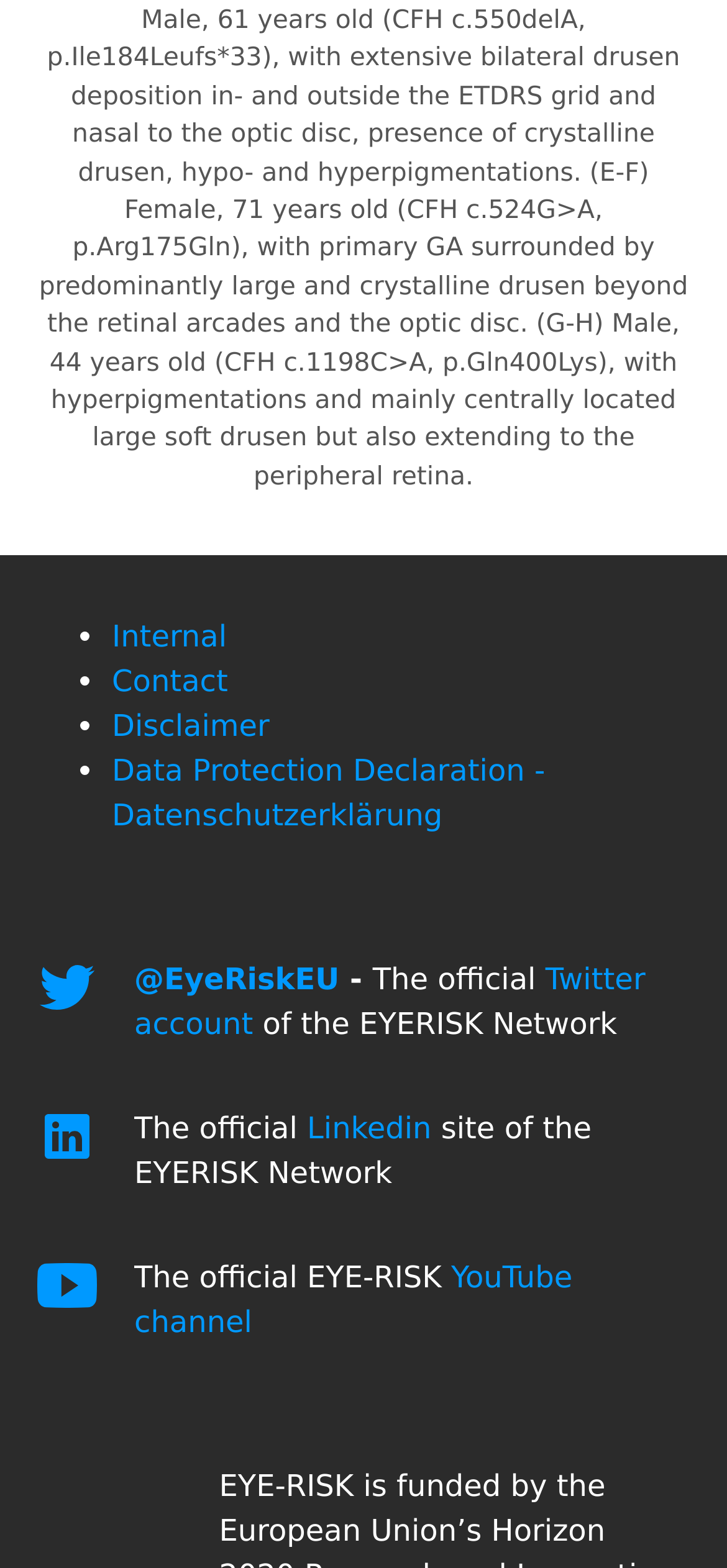Please locate the bounding box coordinates of the element that should be clicked to achieve the given instruction: "Click on Internal link".

[0.154, 0.395, 0.312, 0.417]